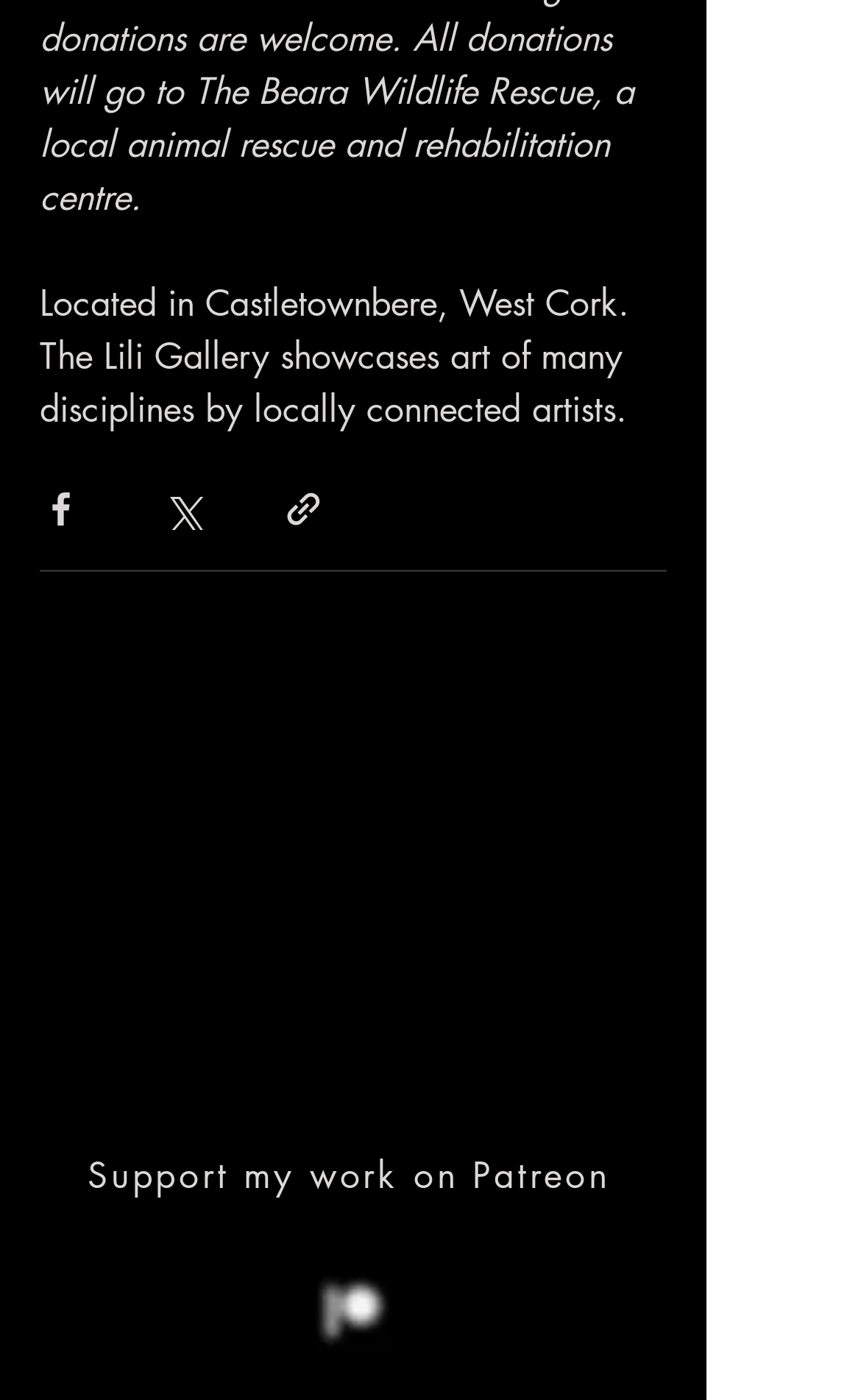Please identify the bounding box coordinates of the region to click in order to complete the task: "Send an email to closewatchfilms@gmail.com". The coordinates must be four float numbers between 0 and 1, specified as [left, top, right, bottom].

[0.059, 0.582, 0.562, 0.667]